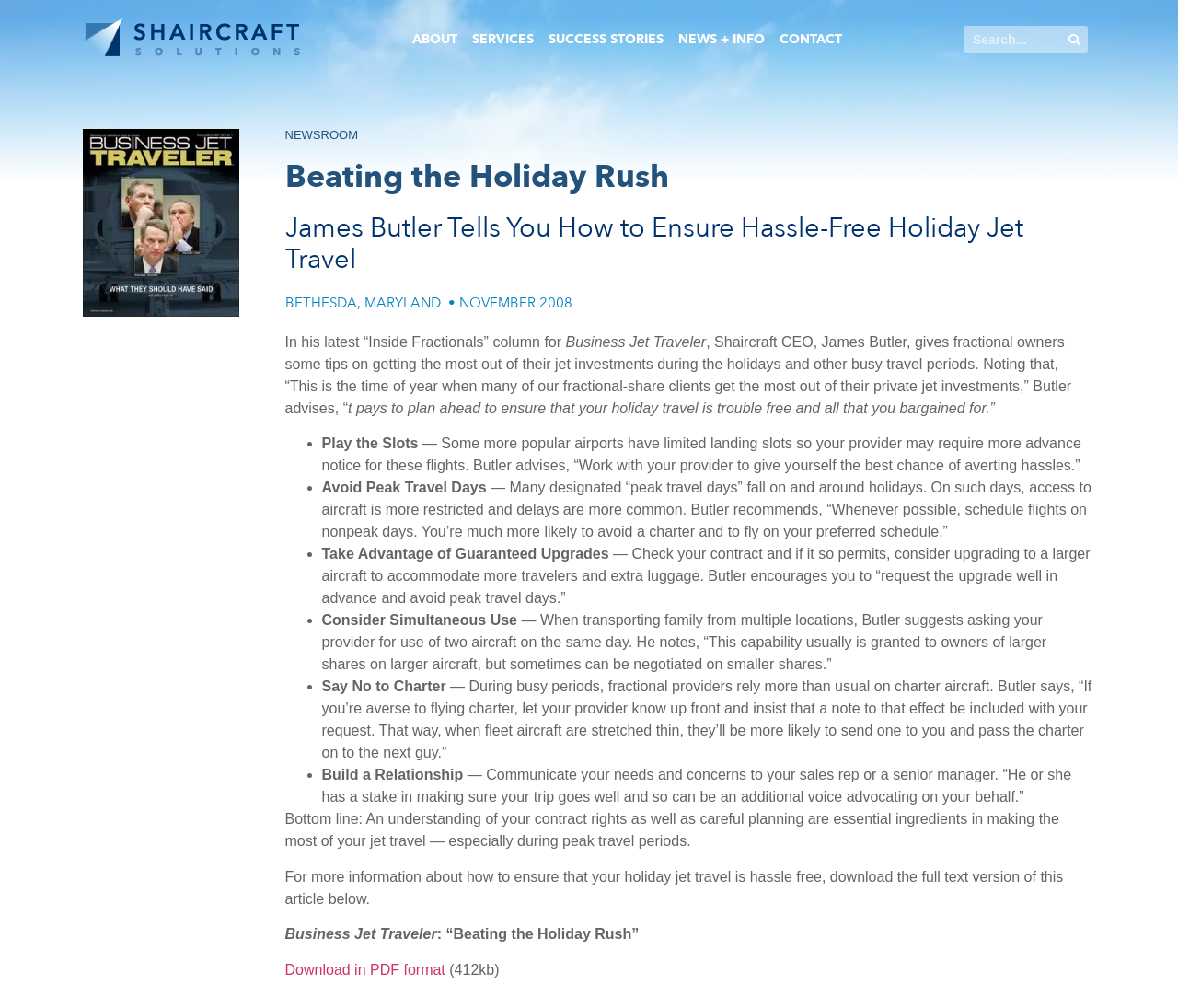What is the title of the article?
Refer to the image and provide a one-word or short phrase answer.

Beating the Holiday Rush